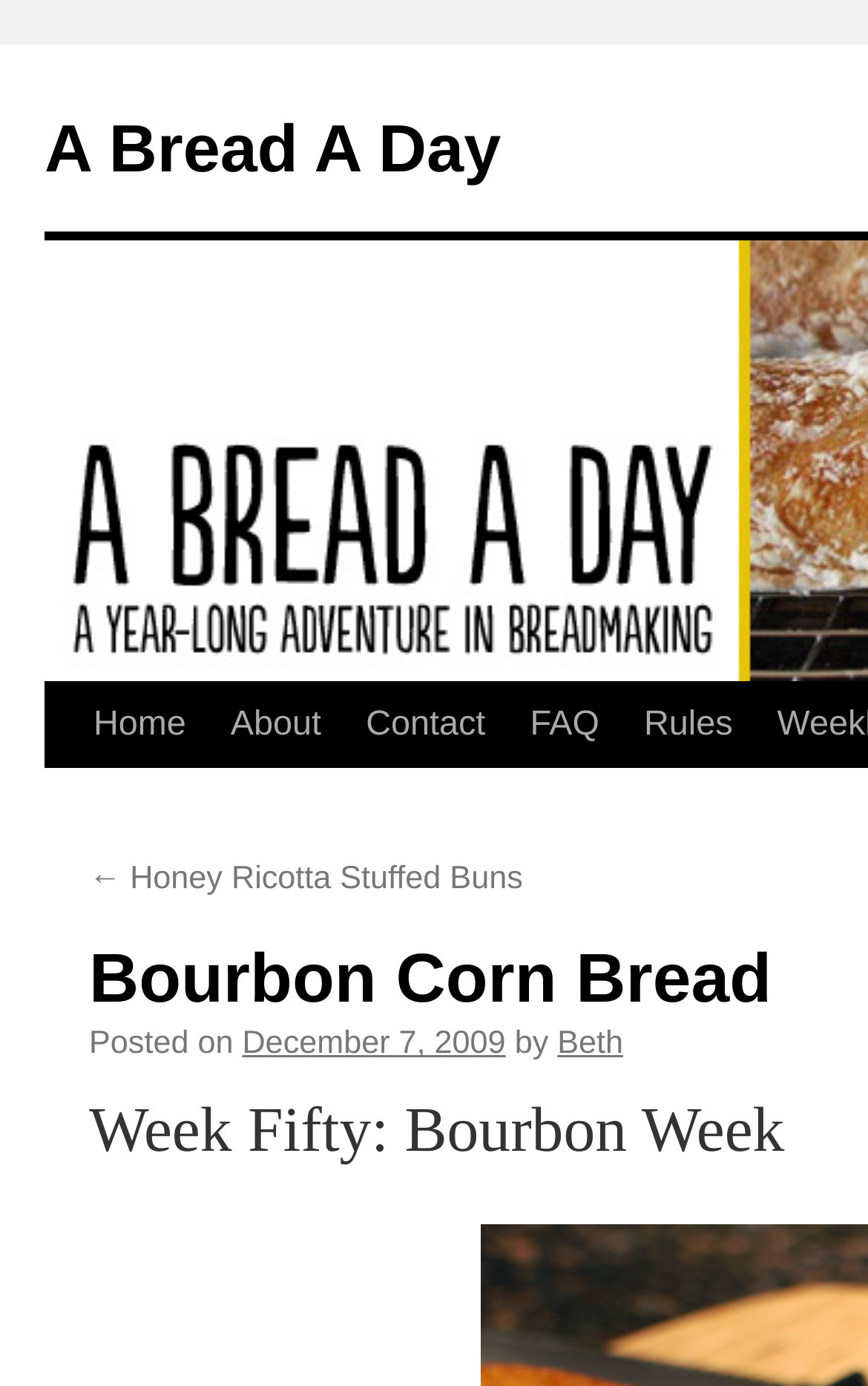Identify the bounding box of the UI element that matches this description: "Home".

[0.082, 0.493, 0.222, 0.554]